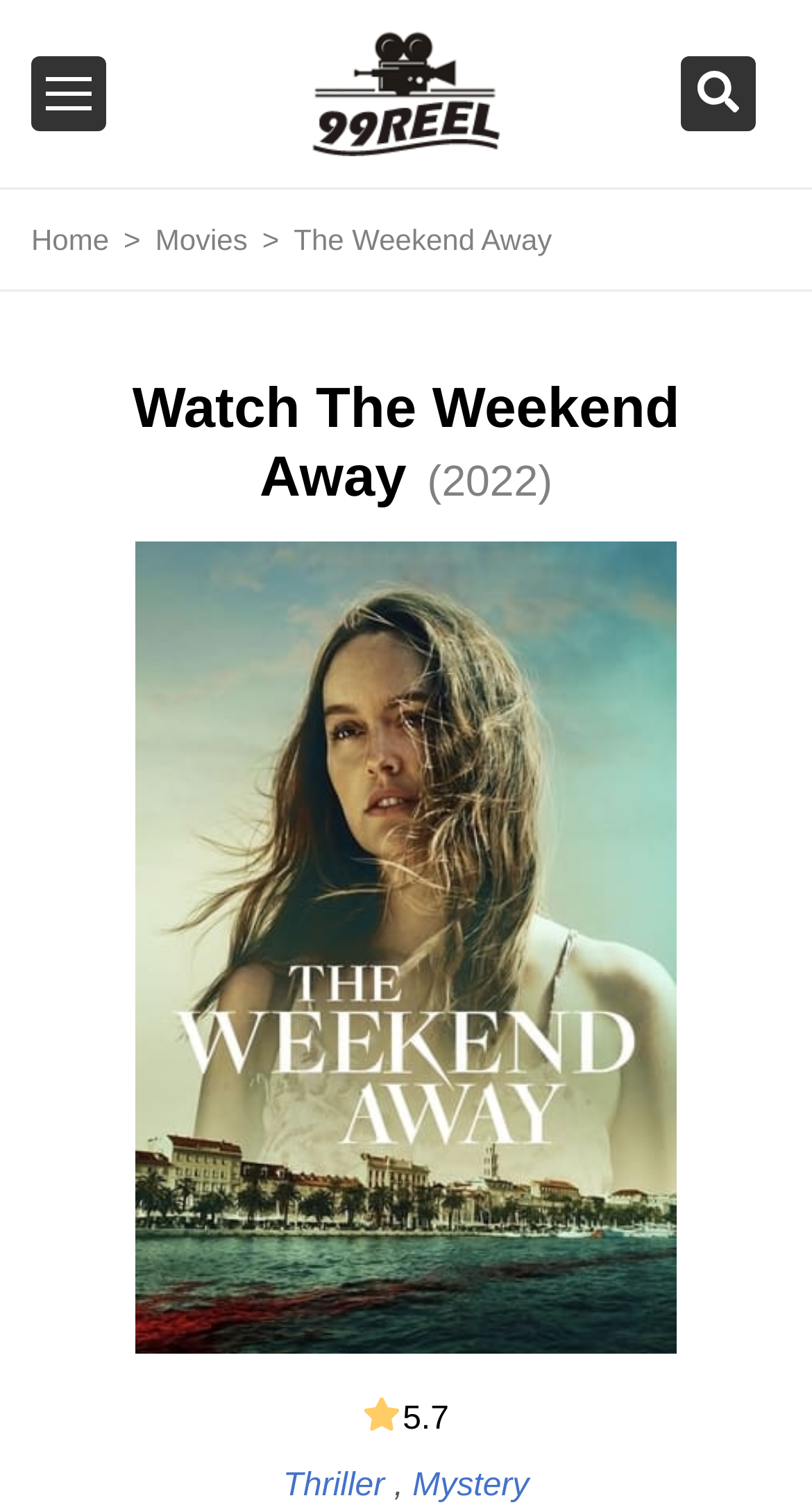What is the genre of the movie?
Could you answer the question with a detailed and thorough explanation?

I found the genre of the movie by looking at the link elements located at [0.348, 0.976, 0.474, 1.0] and [0.508, 0.976, 0.652, 1.0] which display the genres as 'Thriller' and 'Mystery' respectively.